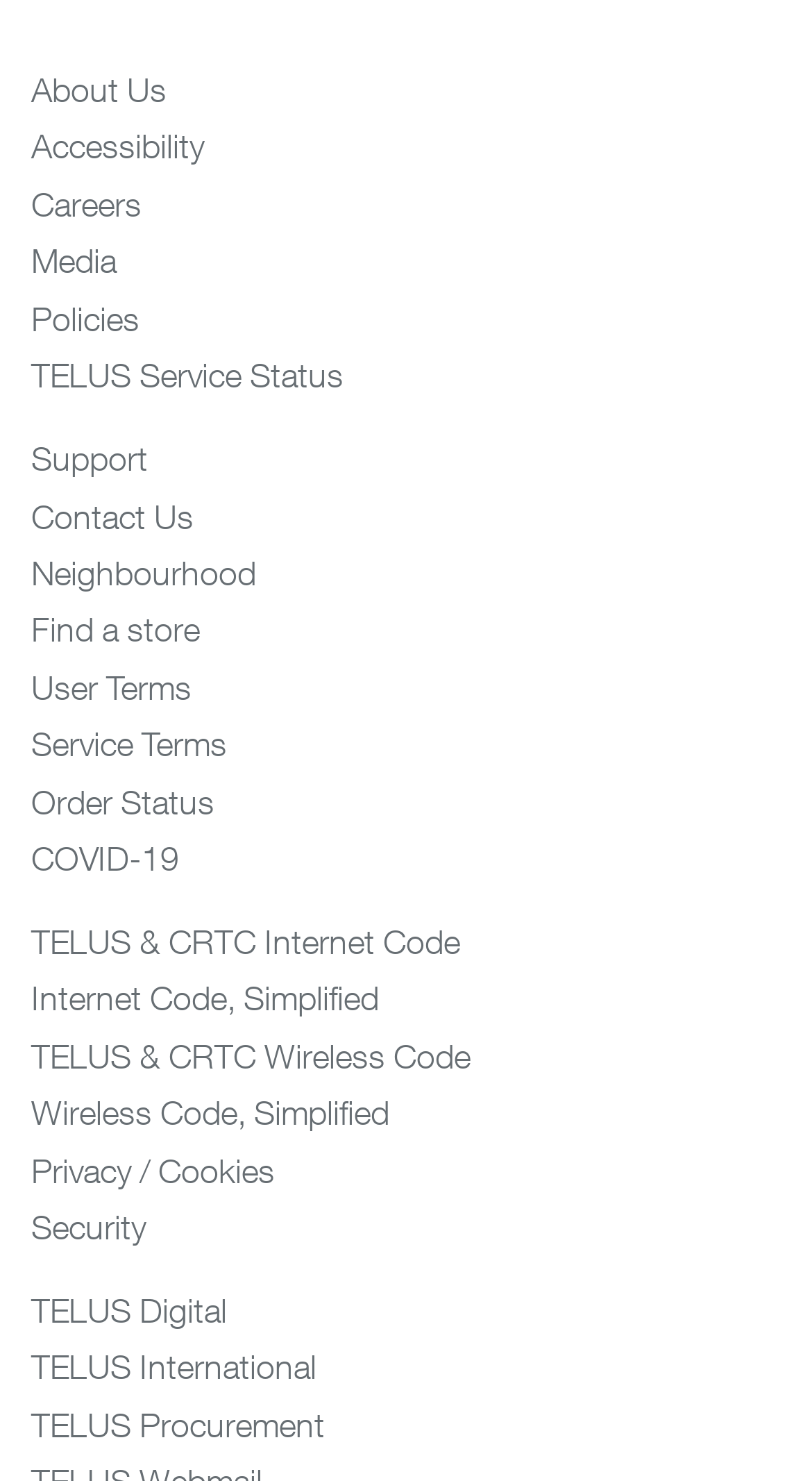Determine the bounding box coordinates (top-left x, top-left y, bottom-right x, bottom-right y) of the UI element described in the following text: Privacy / Cookies

[0.038, 0.777, 0.338, 0.803]